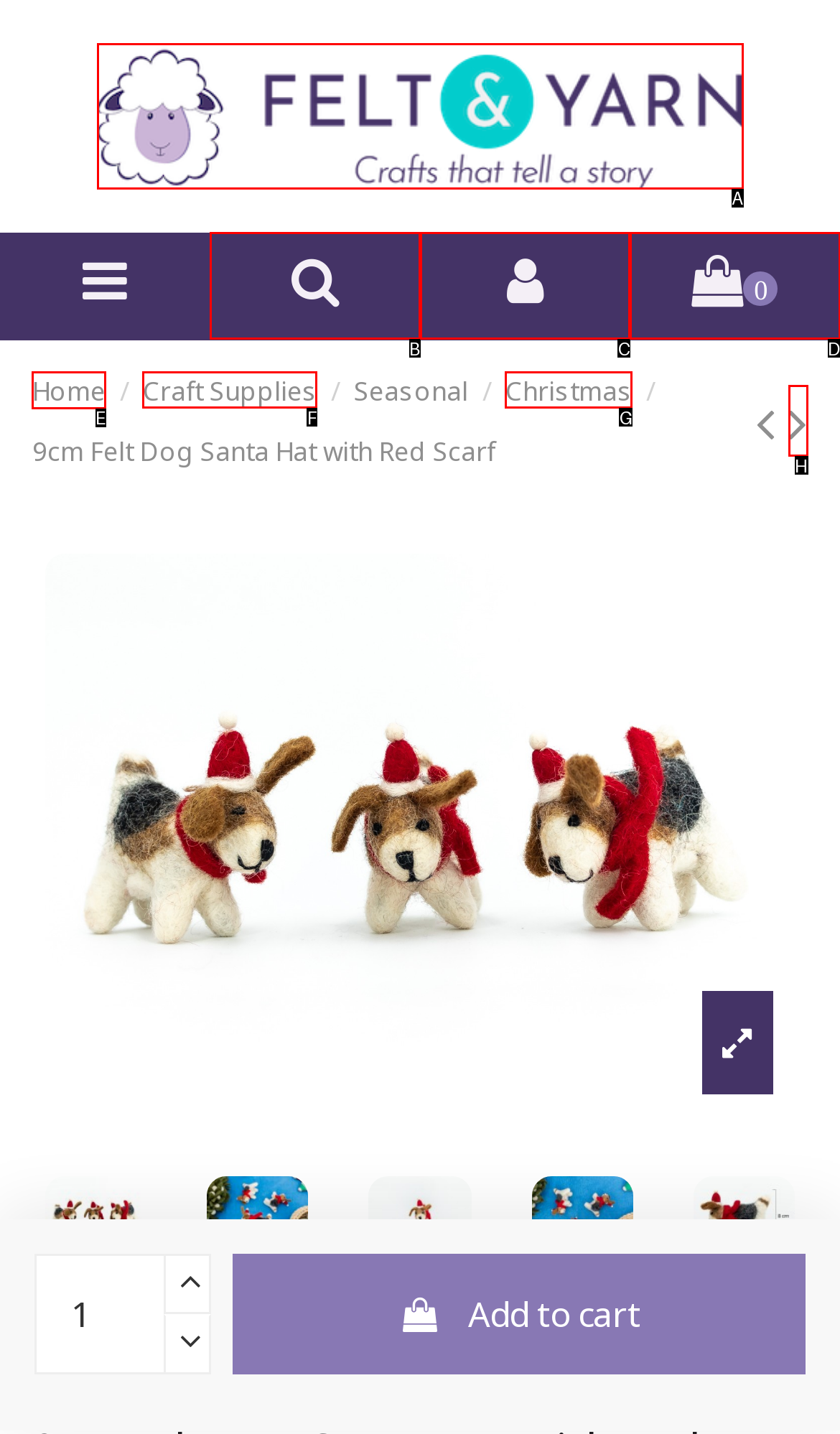Identify the correct UI element to click for this instruction: Click the 'Home' link
Respond with the appropriate option's letter from the provided choices directly.

E